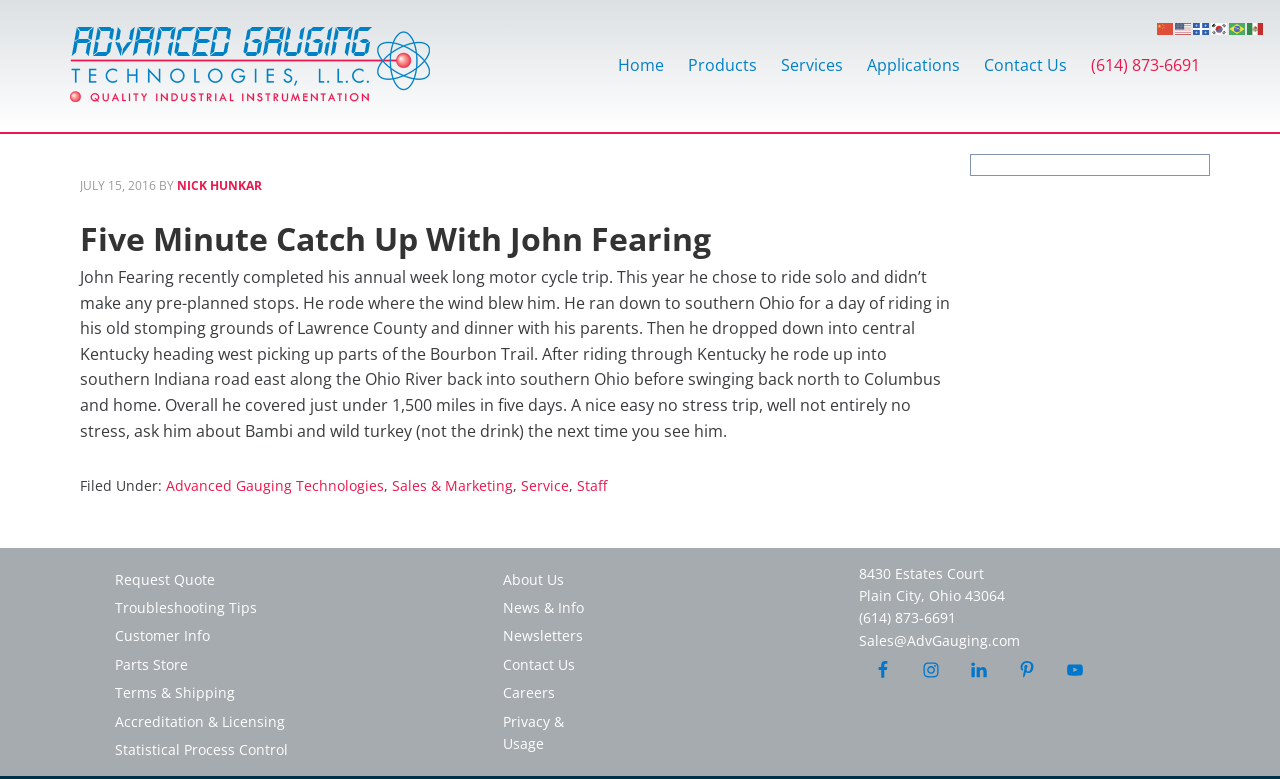Specify the bounding box coordinates of the region I need to click to perform the following instruction: "Contact the company by phone". The coordinates must be four float numbers in the range of 0 to 1, i.e., [left, top, right, bottom].

[0.845, 0.019, 0.945, 0.112]